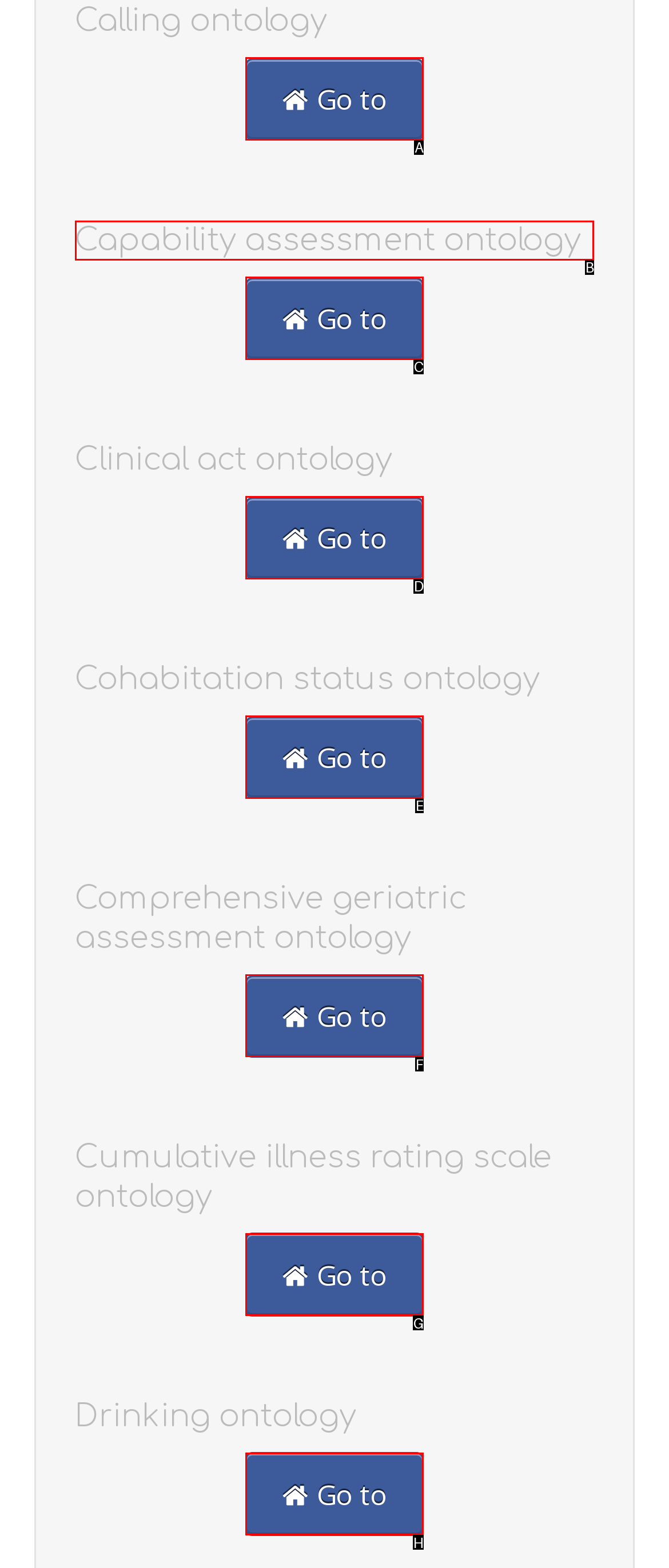Please indicate which HTML element should be clicked to fulfill the following task: Go to Capability assessment ontology. Provide the letter of the selected option.

B